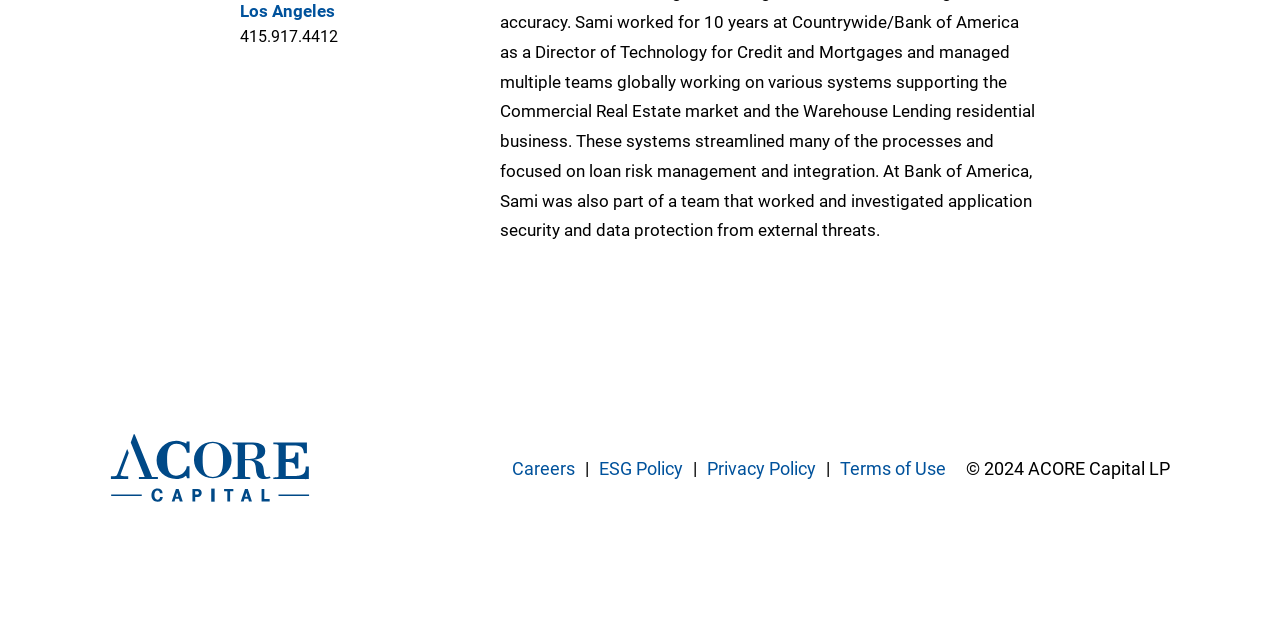Find the bounding box coordinates of the UI element according to this description: "Read More".

None